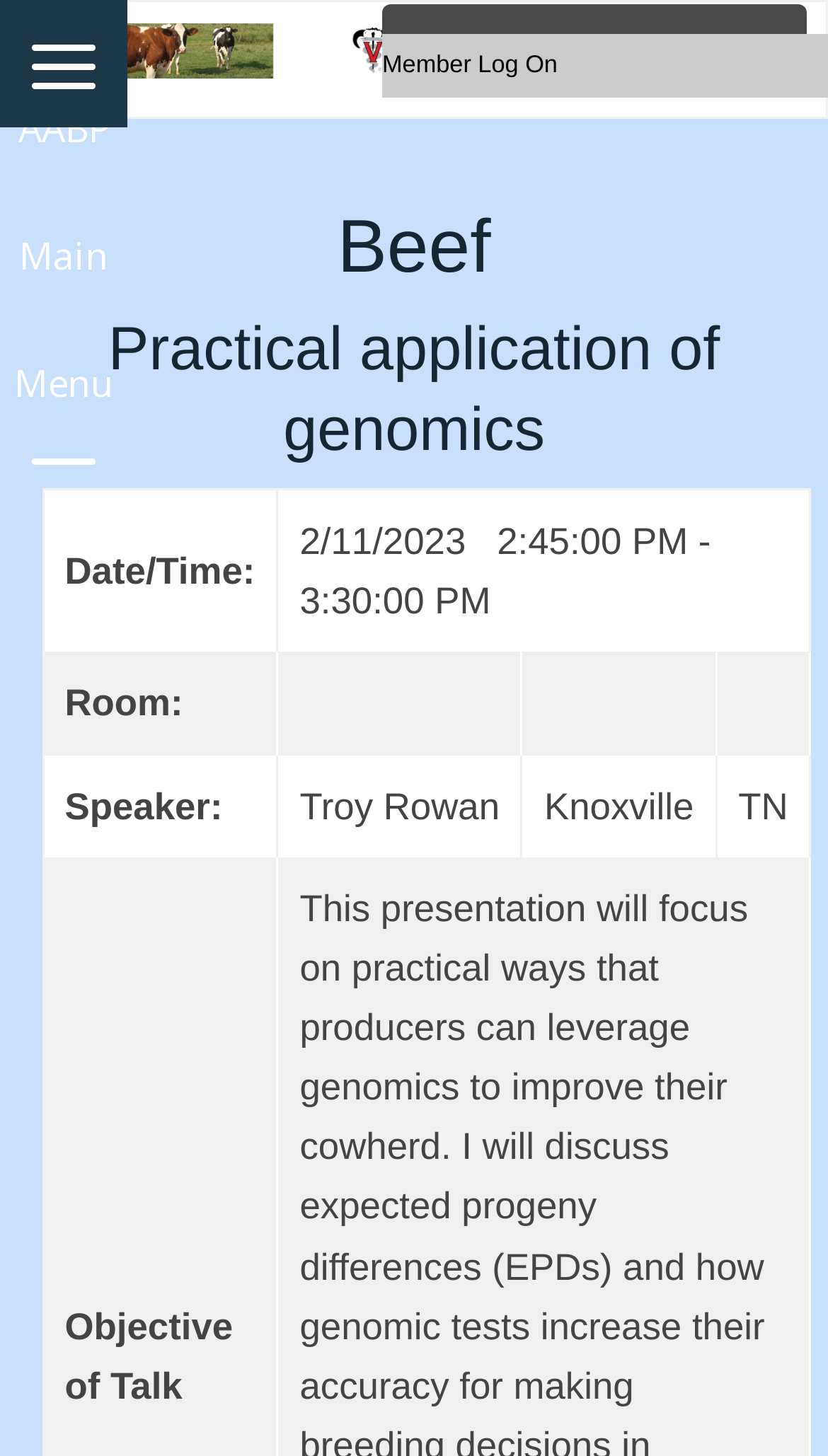Using the information in the image, give a comprehensive answer to the question: 
What is the main menu of AABP?

I found the main menu of AABP by looking at the StaticText element that contains the text 'AABP Main Menu'. This indicates that the main menu of AABP is simply 'AABP Main Menu'.